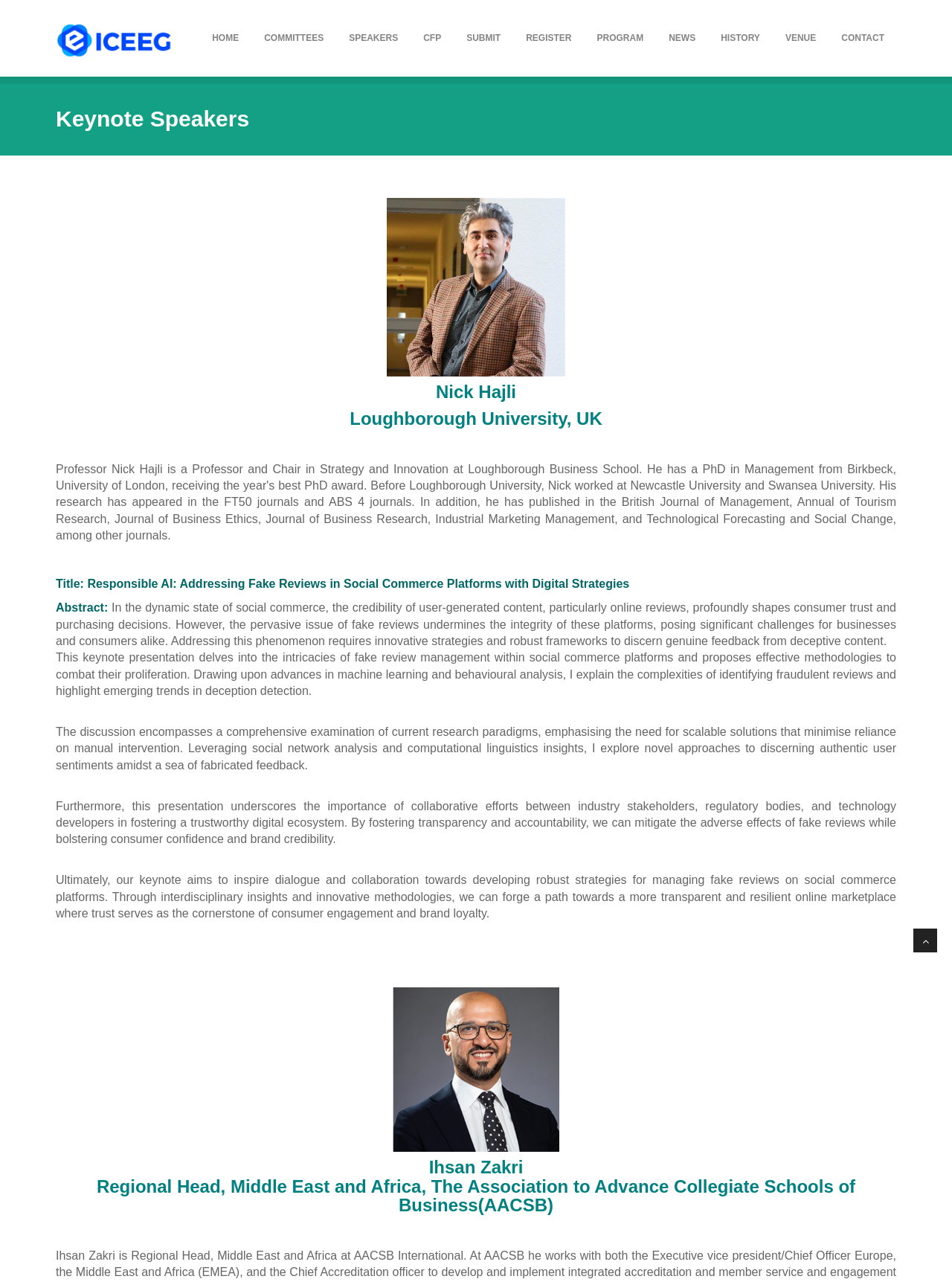Show the bounding box coordinates of the region that should be clicked to follow the instruction: "View the SPEAKERS menu."

[0.354, 0.017, 0.431, 0.042]